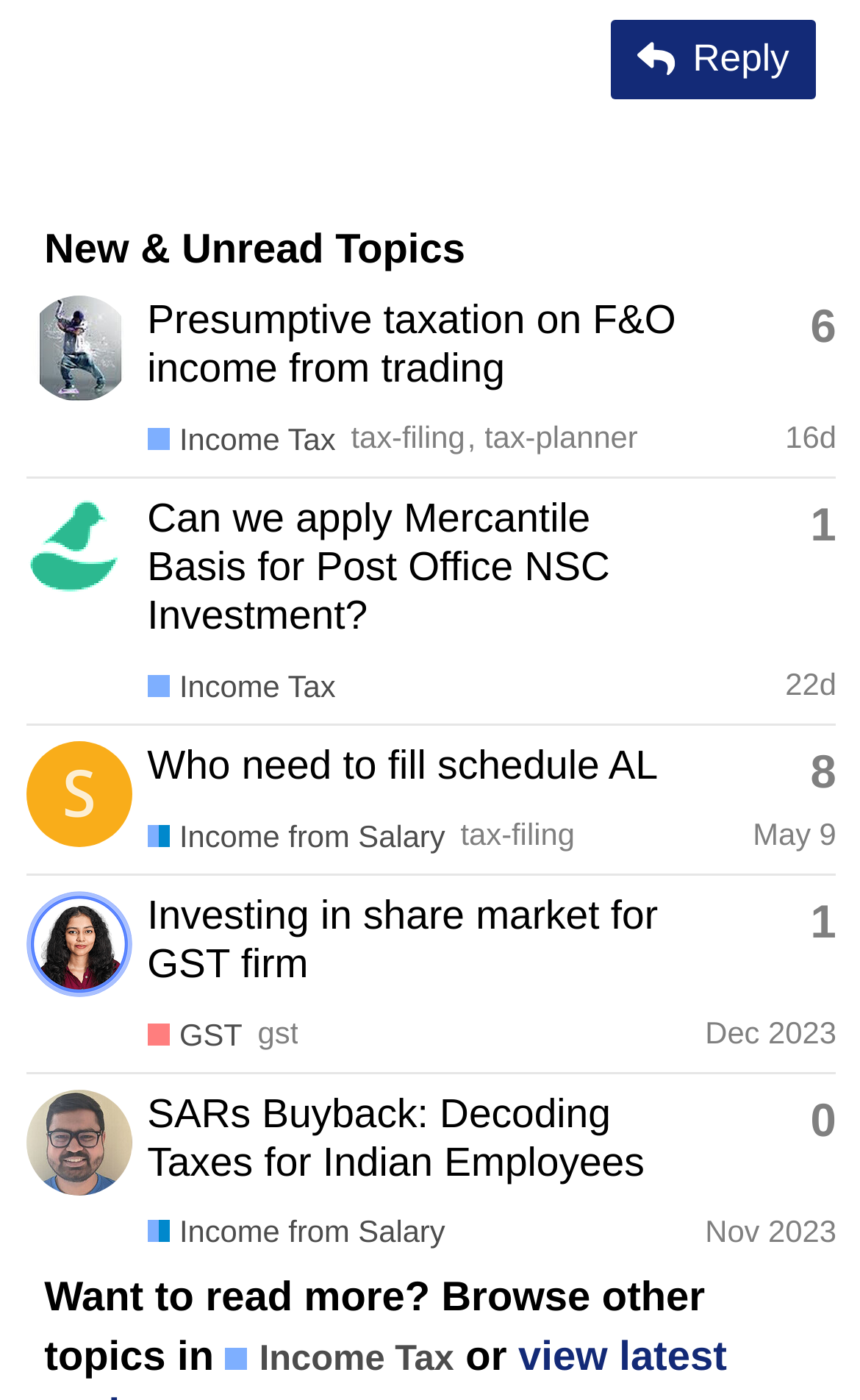Provide your answer in a single word or phrase: 
How many replies does the topic 'SARs Buyback: Decoding Taxes for Indian Employees' have?

0